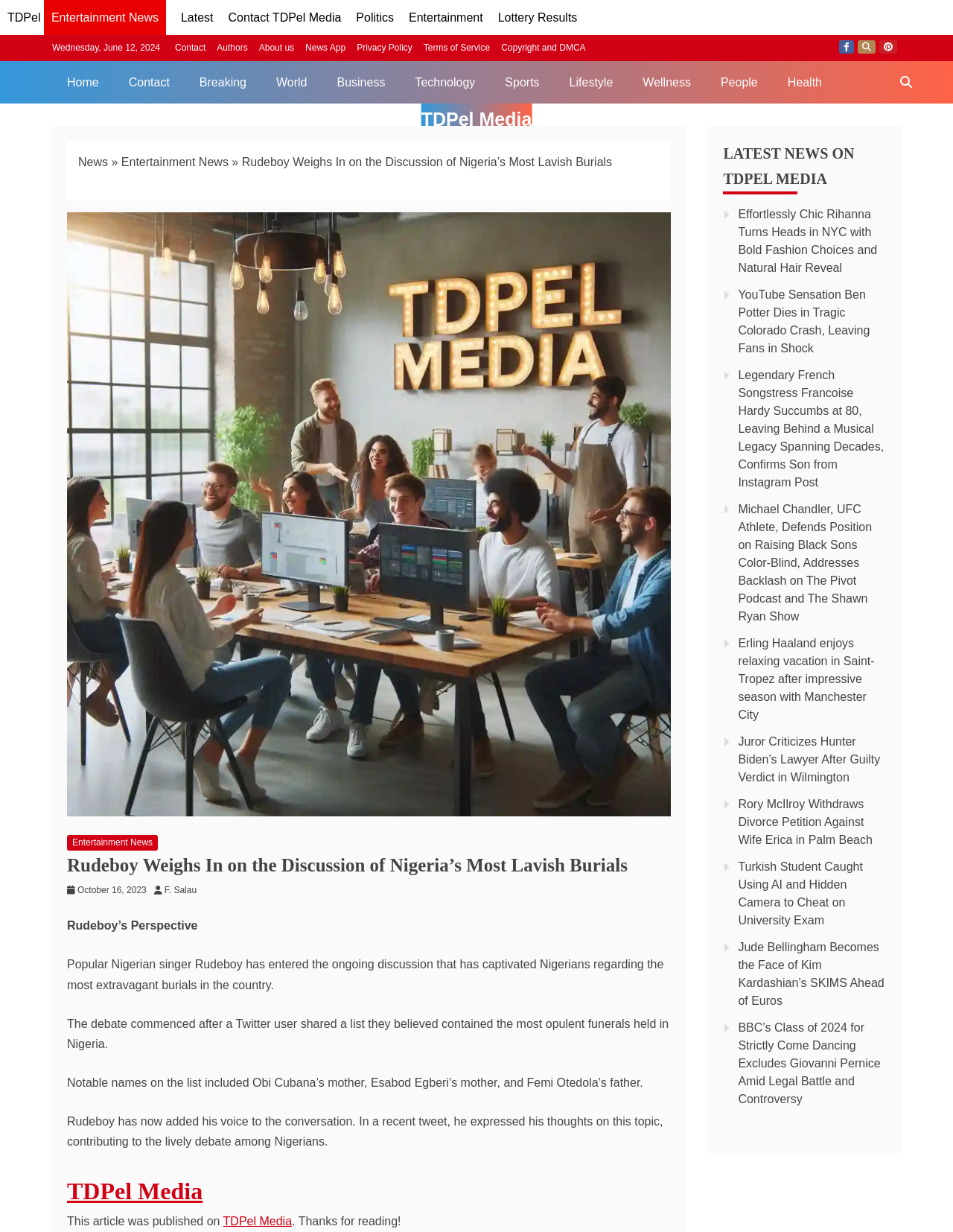What is the name of the singer mentioned in the article?
Using the visual information, reply with a single word or short phrase.

Rudeboy